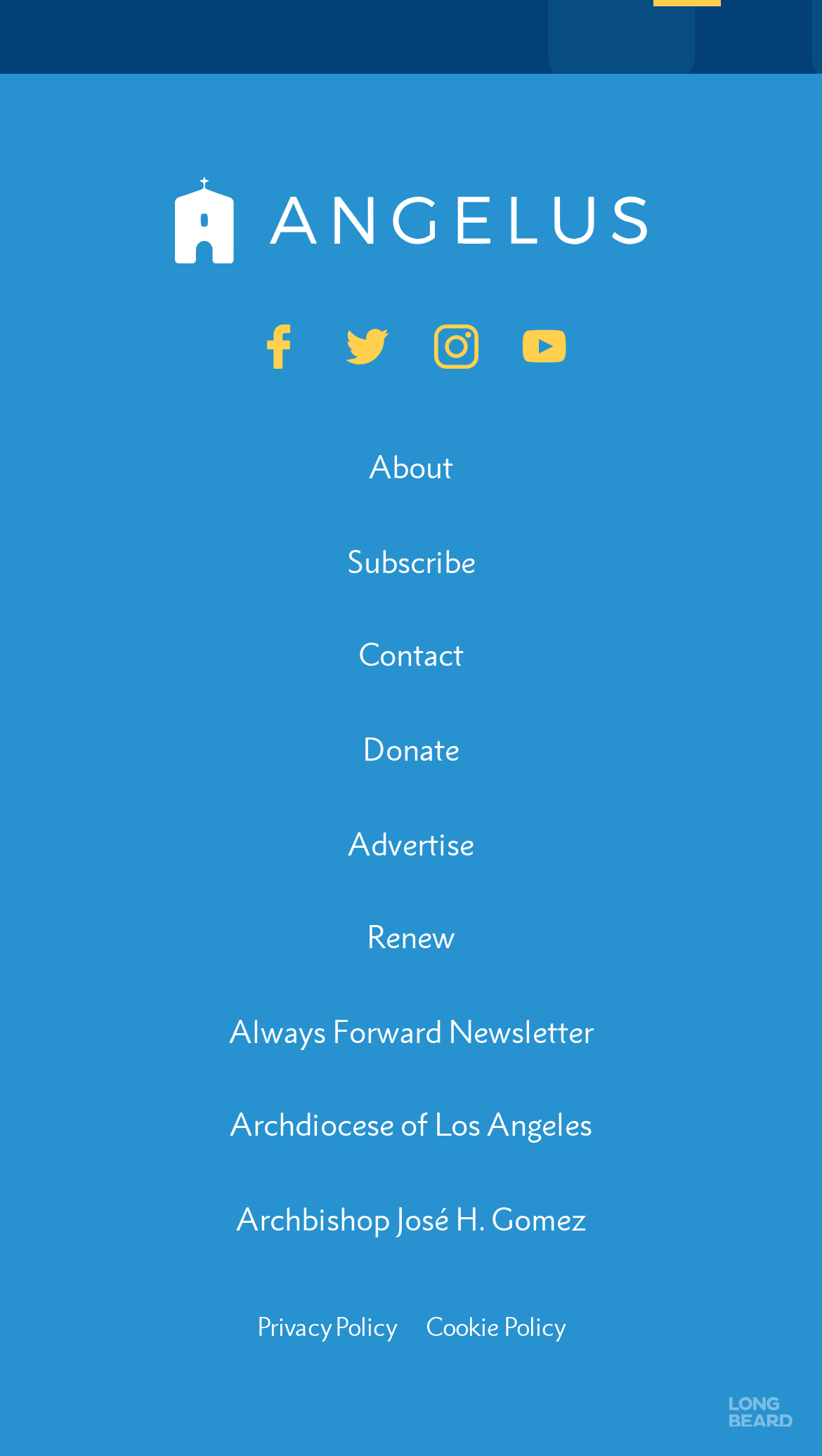How many image elements are there on the webpage?
Refer to the image and provide a concise answer in one word or phrase.

2